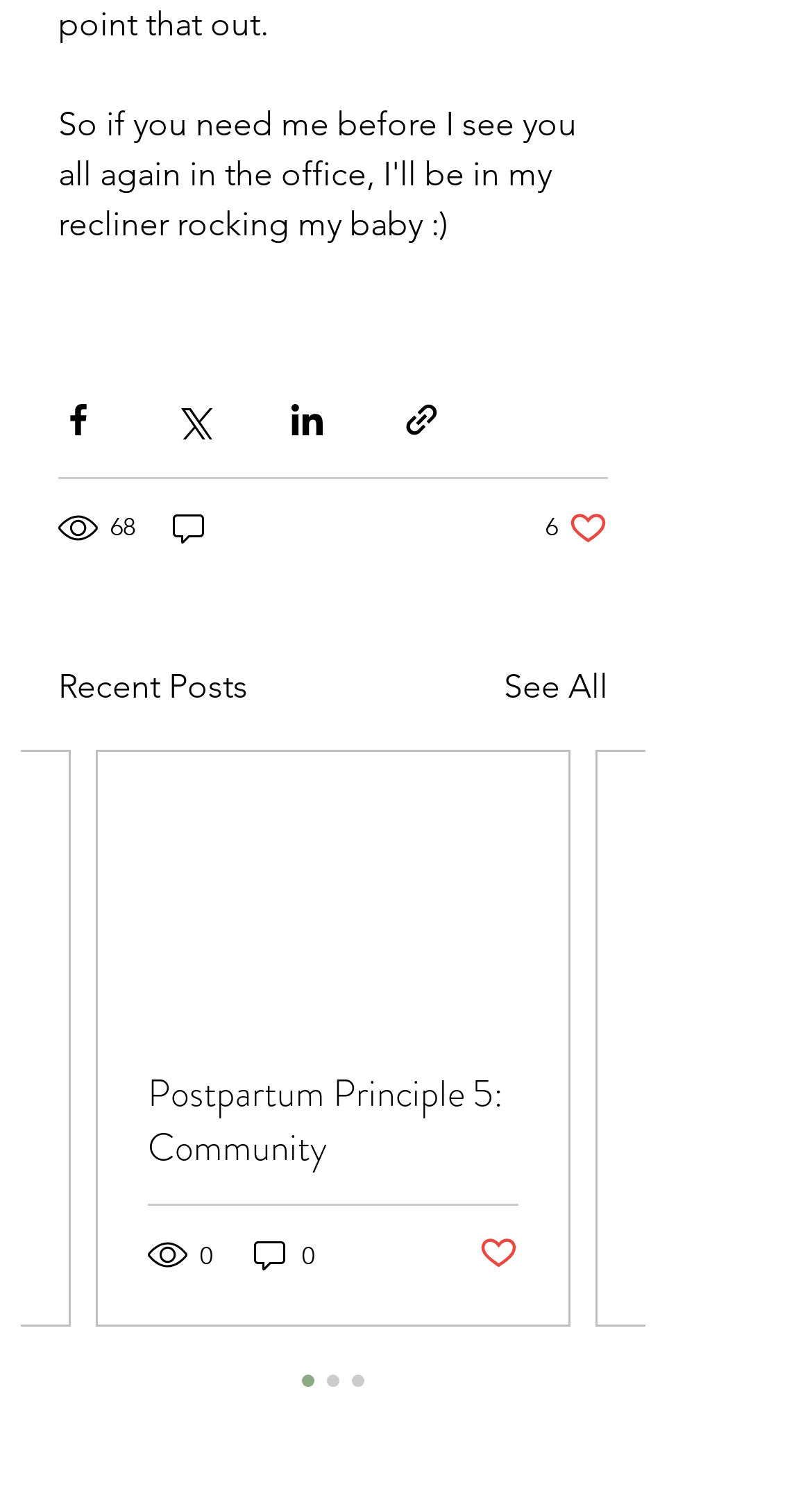Kindly provide the bounding box coordinates of the section you need to click on to fulfill the given instruction: "Share via Facebook".

[0.072, 0.264, 0.121, 0.29]